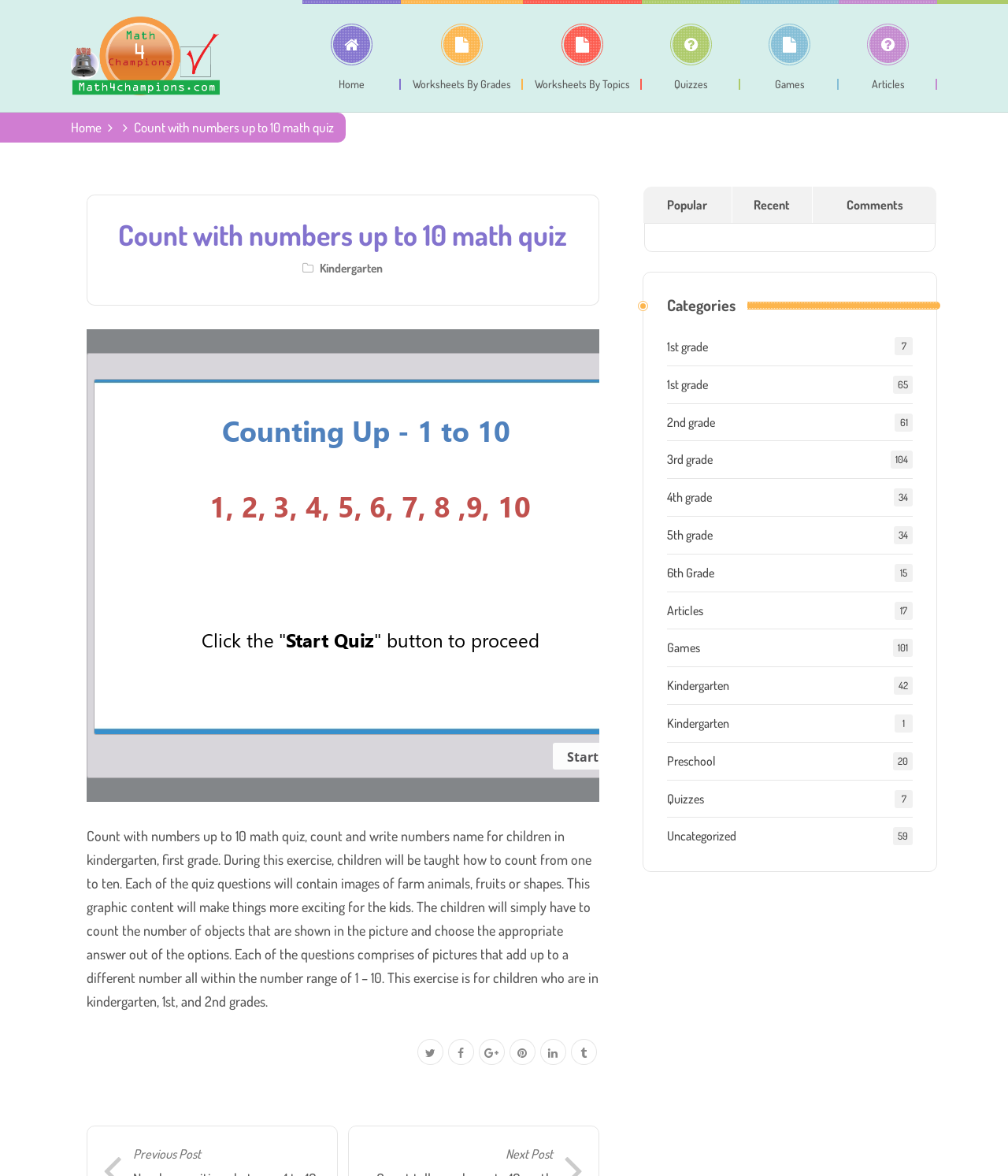Locate the bounding box coordinates of the clickable element to fulfill the following instruction: "Click on the 'Home' link". Provide the coordinates as four float numbers between 0 and 1 in the format [left, top, right, bottom].

[0.07, 0.101, 0.1, 0.115]